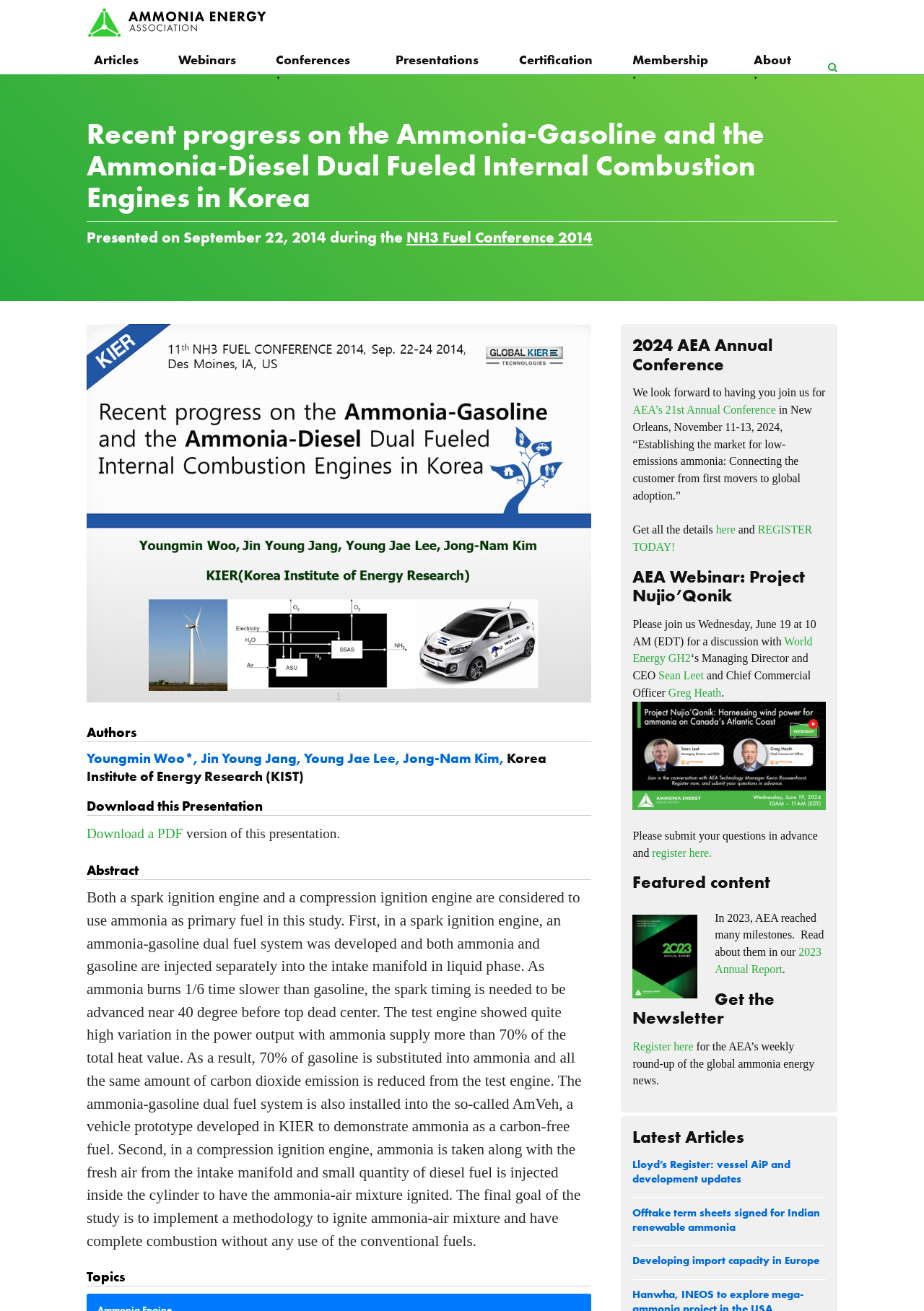Provide the bounding box coordinates for the UI element described in this sentence: "Greg Heath". The coordinates should be four float values between 0 and 1, i.e., [left, top, right, bottom].

[0.723, 0.524, 0.781, 0.533]